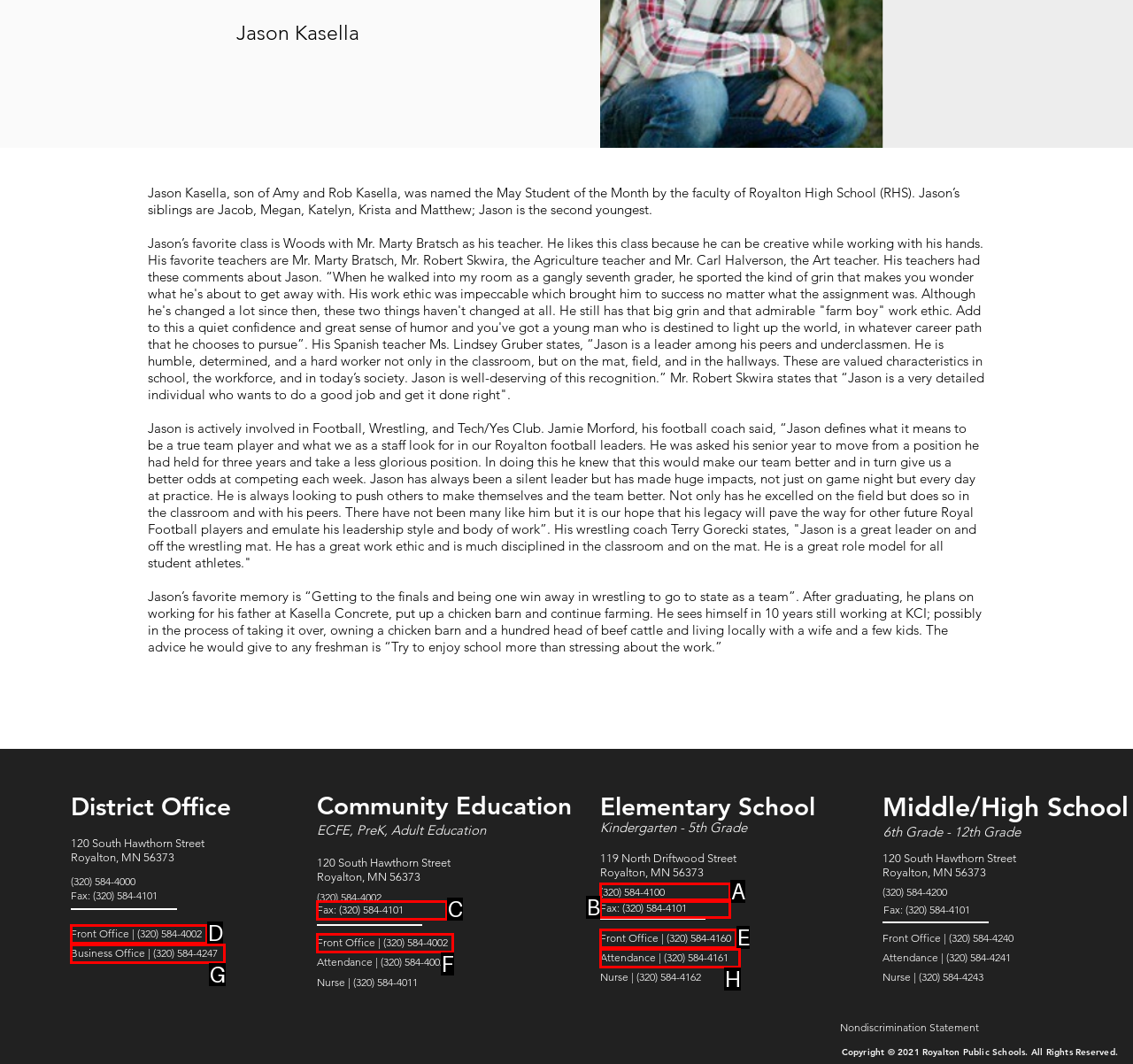Given the description: Front Office | (320) 584-4002
Identify the letter of the matching UI element from the options.

D